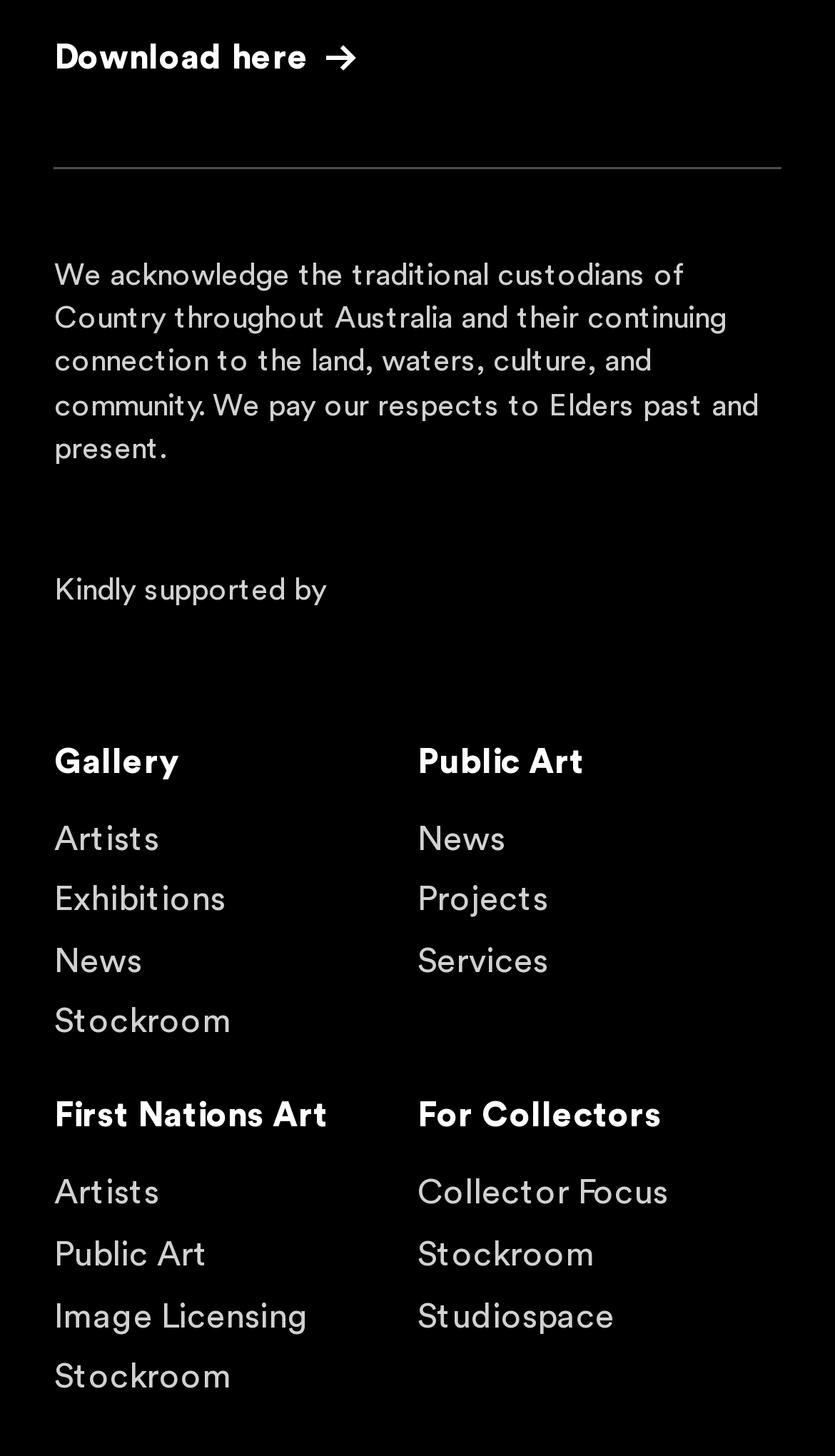Please find the bounding box for the following UI element description. Provide the coordinates in (top-left x, top-left y, bottom-right x, bottom-right y) format, with values between 0 and 1: Image Licensing

[0.065, 0.886, 0.5, 0.921]